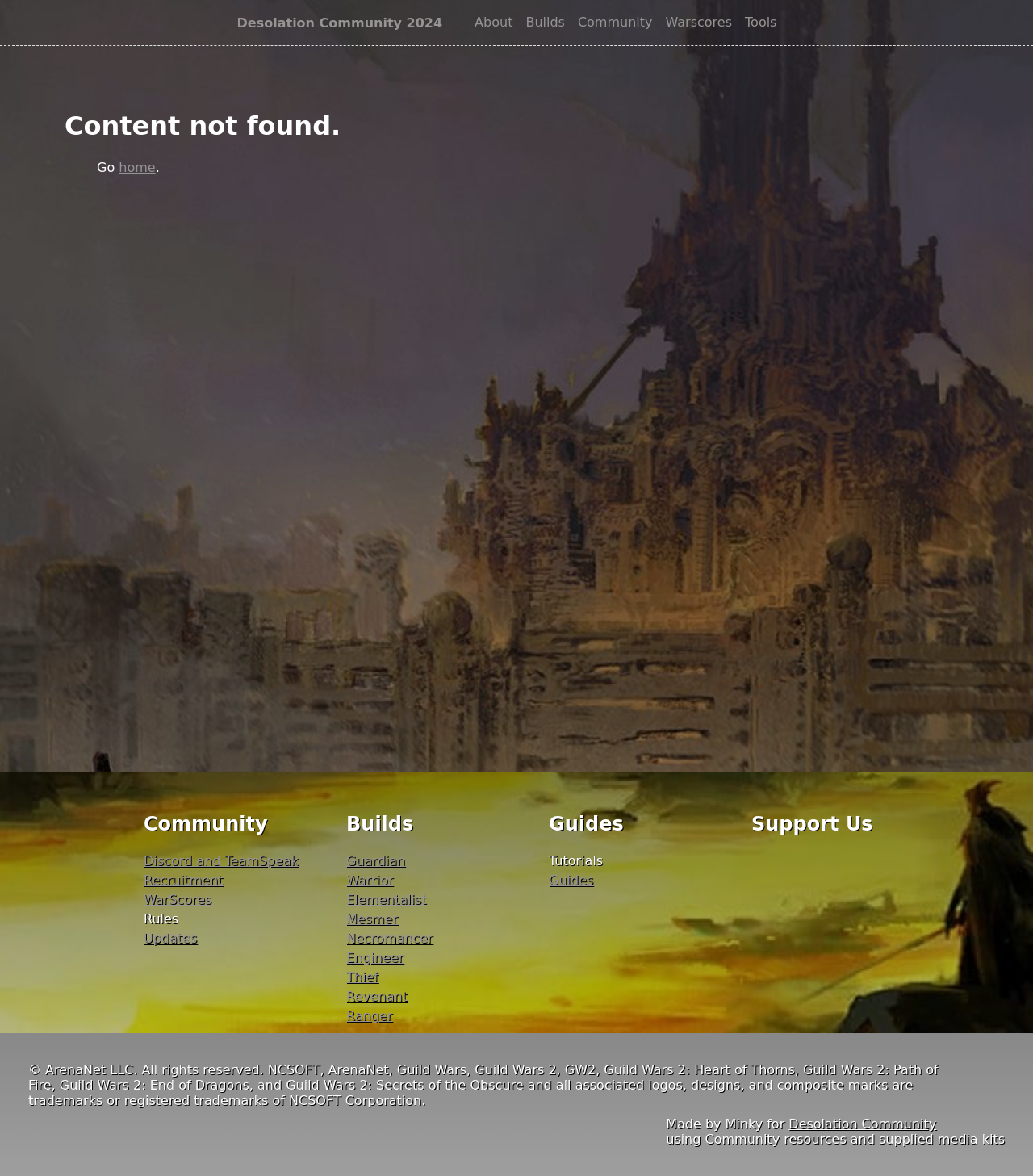Given the description of a UI element: "Revenant", identify the bounding box coordinates of the matching element in the webpage screenshot.

[0.335, 0.841, 0.394, 0.854]